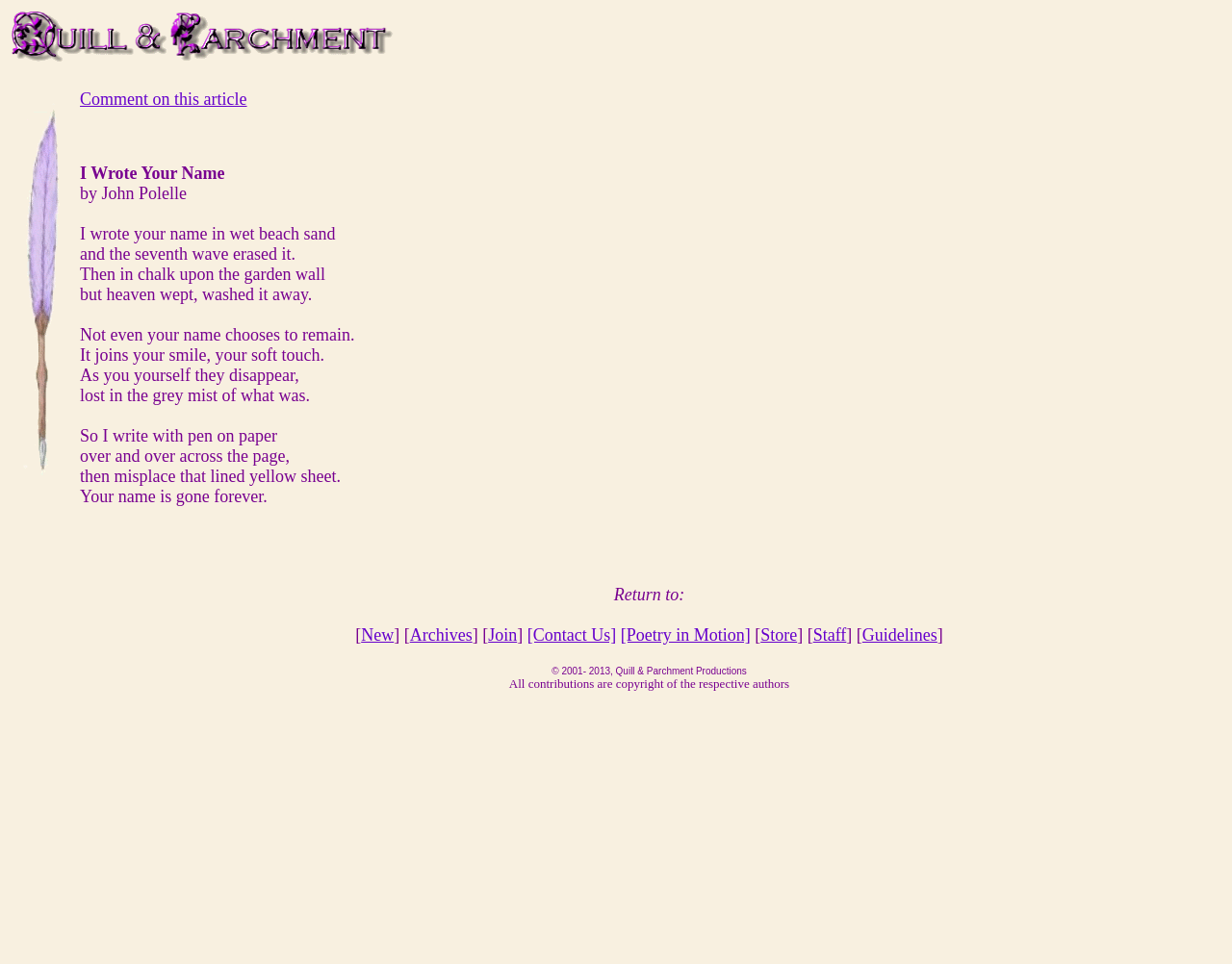Find the UI element described as: "[Poetry in Motion]" and predict its bounding box coordinates. Ensure the coordinates are four float numbers between 0 and 1, [left, top, right, bottom].

[0.504, 0.649, 0.609, 0.669]